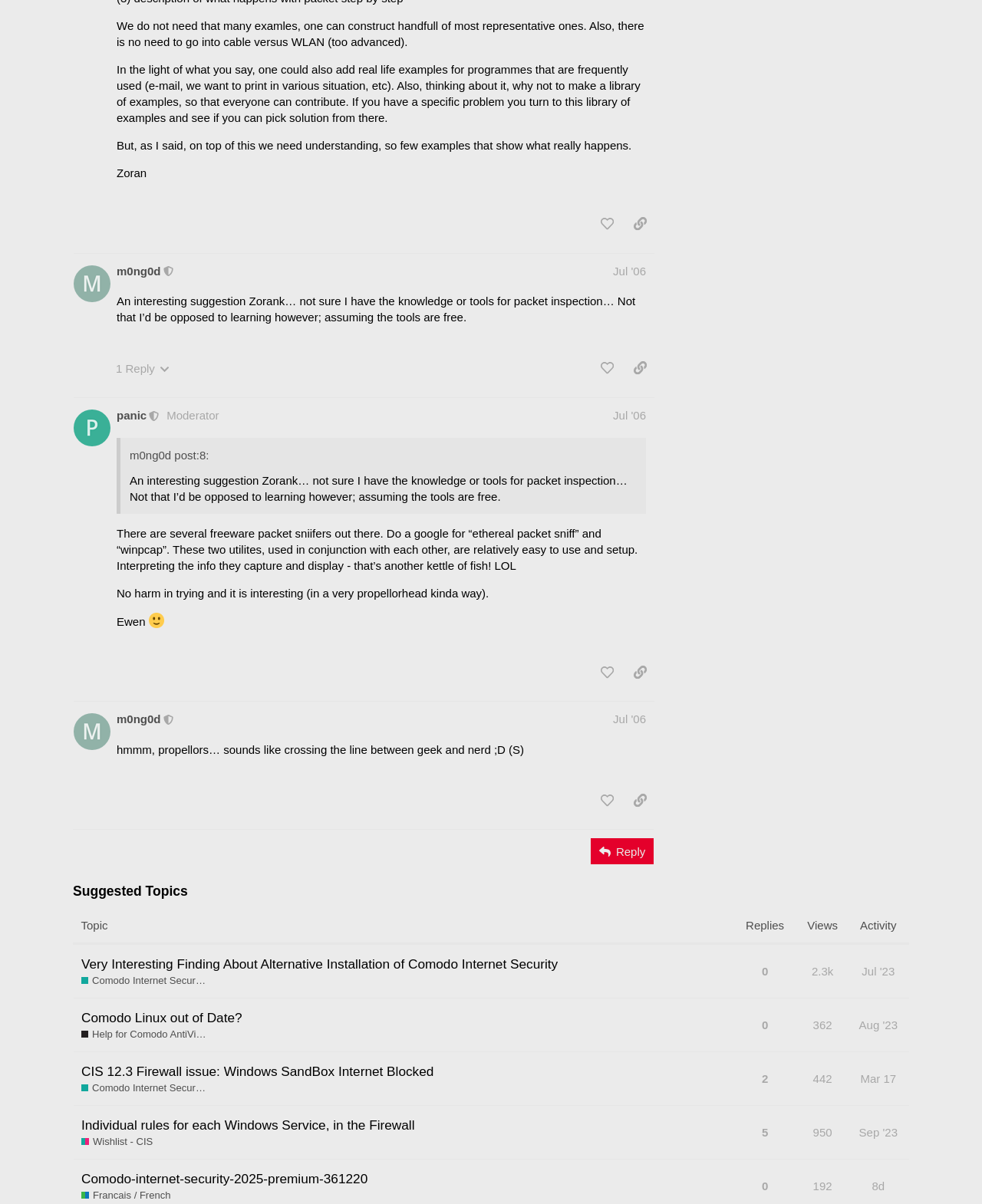Please give a concise answer to this question using a single word or phrase: 
What is the purpose of the 'Reply' button?

To respond to a post